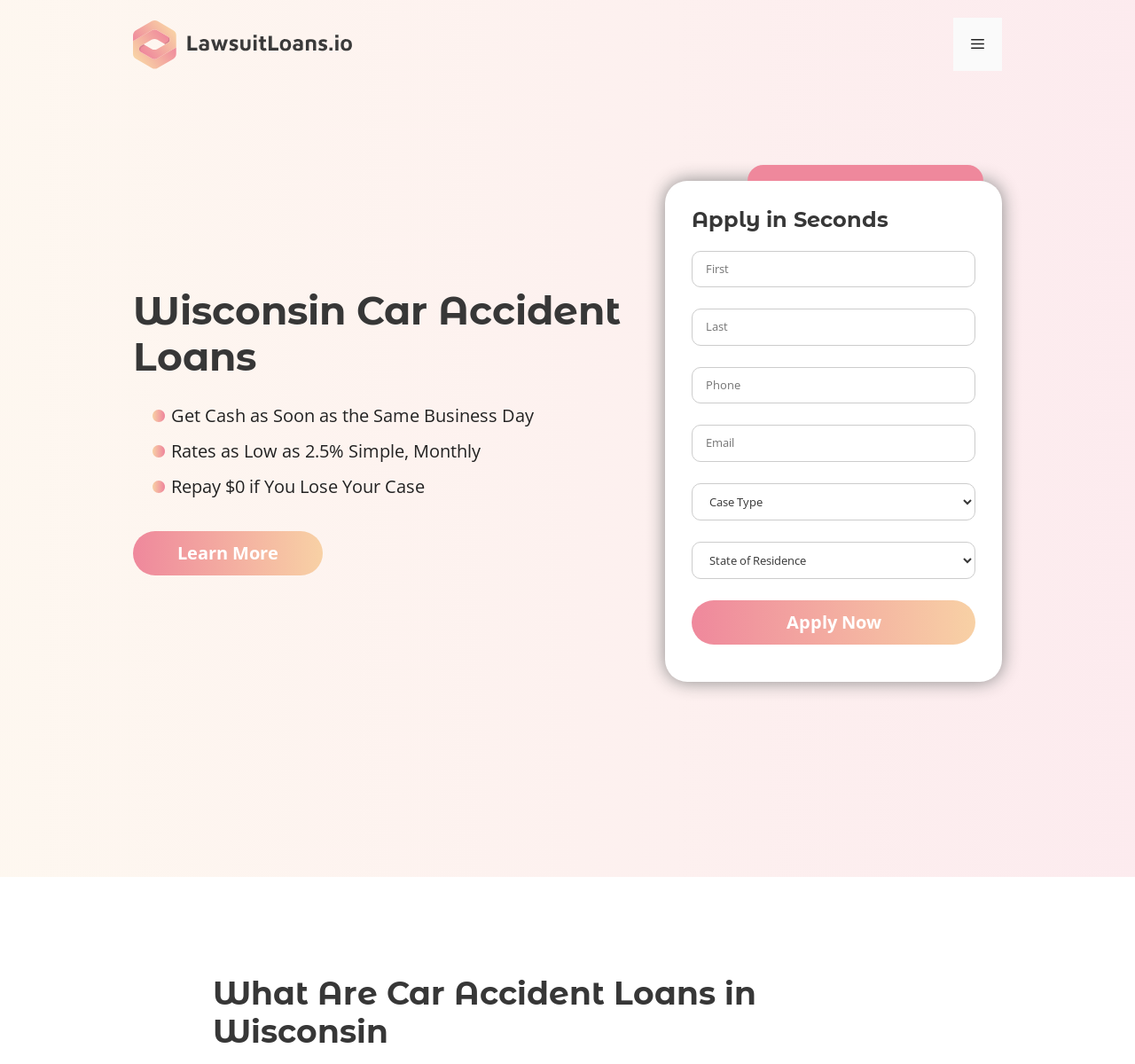Respond to the question below with a single word or phrase:
What happens if the case is lost?

Repay $0